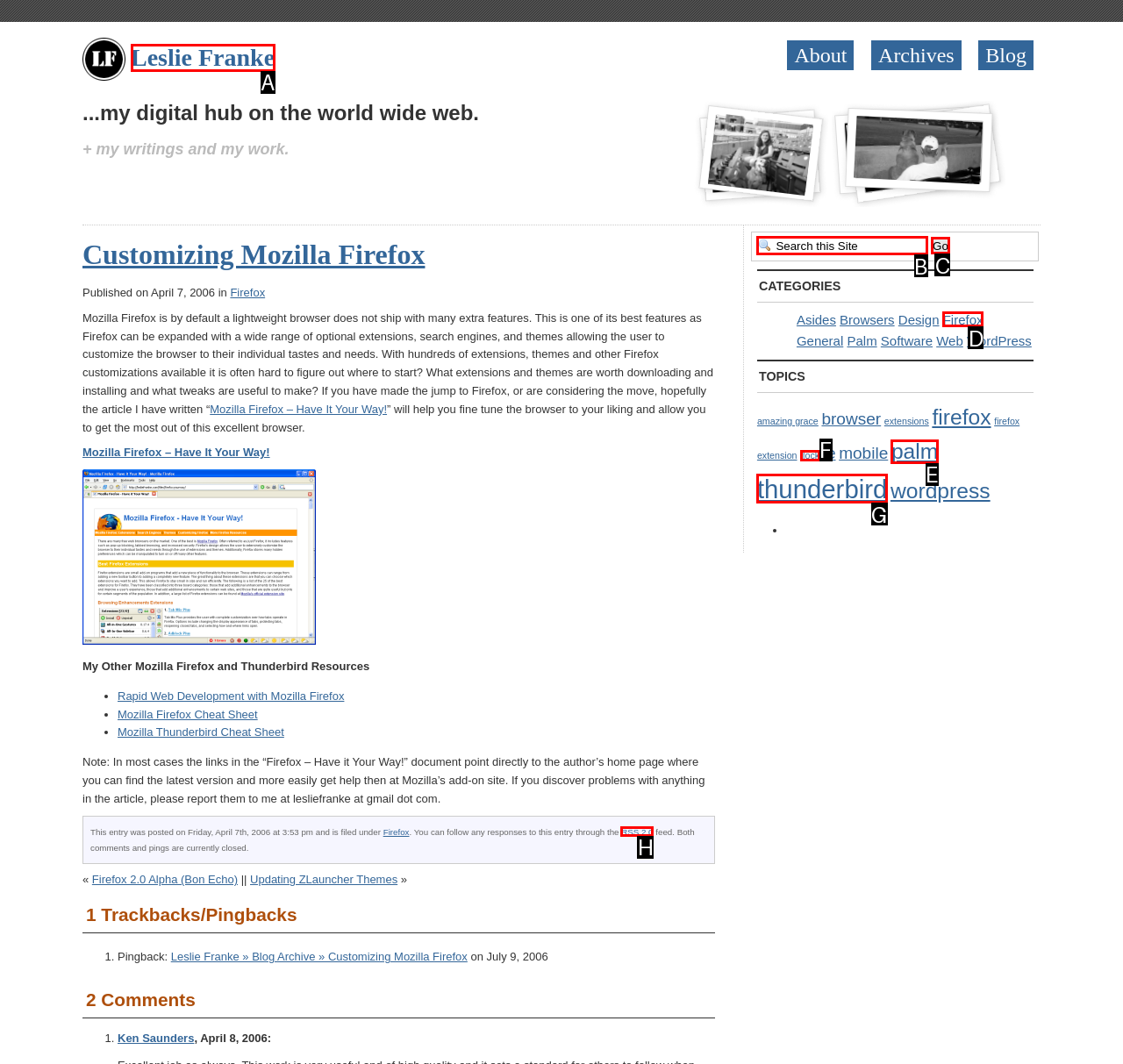Determine the right option to click to perform this task: click the 'RSS 2.0' link
Answer with the correct letter from the given choices directly.

H